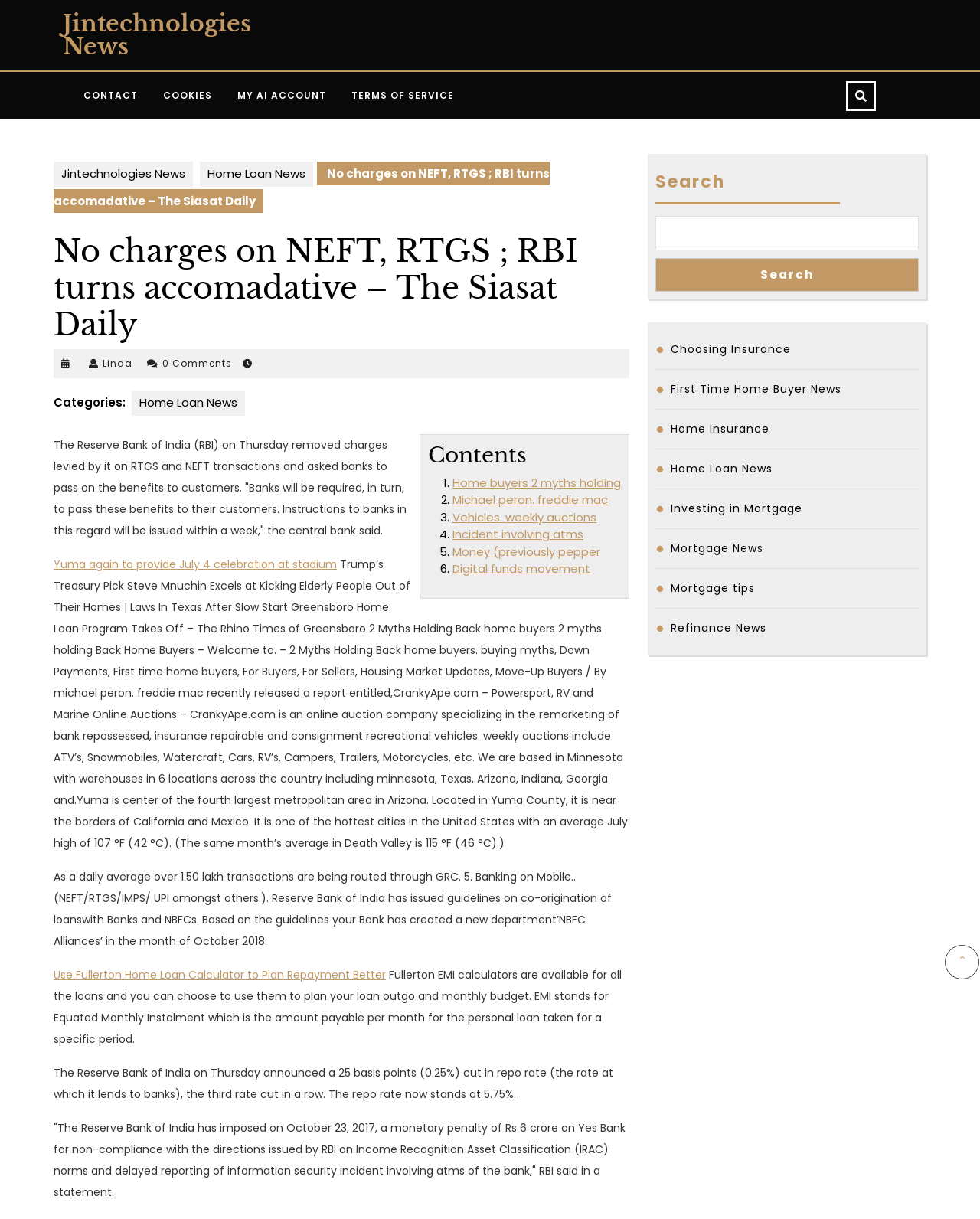Offer a detailed explanation of the webpage layout and contents.

The webpage appears to be a news article or blog post from Jintechnologies News, with a focus on home loan and finance-related topics. At the top of the page, there is a navigation menu with links to "CONTACT", "COOKIES", "MY AI ACCOUNT", and "TERMS OF SERVICE". Below this, there is a prominent link to "Jintechnologies News" and a search bar with a button to initiate a search.

The main content of the page is divided into sections, with headings and links to various articles or news stories. The first section has a heading "No charges on NEFT, RTGS ; RBI turns accomadative – The Siasat Daily" and includes a brief summary of the article. Below this, there are links to related articles, including "Home Loan News" and "Categories:".

The next section has a heading "Contents" and lists six links to different articles, including "Home buyers 2 myths holding", "Michael peron. freddie mac", and "Incident involving atms". Each of these links is preceded by a list marker (e.g. "1.", "2.", etc.).

The rest of the page is filled with various articles and news stories, including "The Reserve Bank of India (RBI) on Thursday removed charges levied by it on RTGS and NEFT transactions and asked banks to pass on the benefits to customers", "Trump’s Treasury Pick Steve Mnuchin Excels at Kicking Elderly People Out of Their Homes", and "Yuma again to provide July 4 celebration at stadium". There are also links to other articles and news stories, including "Use Fullerton Home Loan Calculator to Plan Repayment Better" and "Choosing Insurance".

At the bottom of the page, there are additional links to various topics, including "First Time Home Buyer News", "Home Insurance", and "Mortgage News".